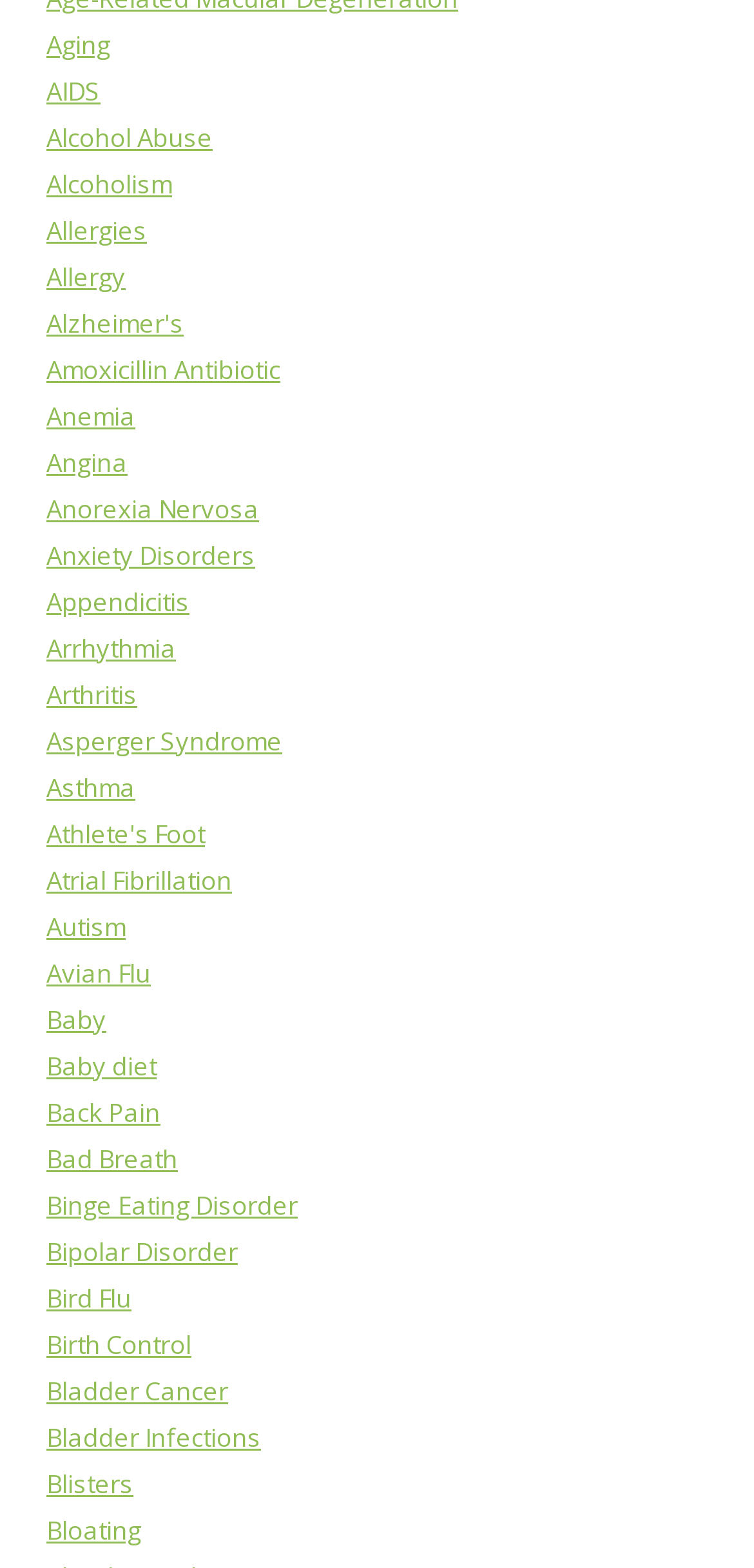Please find the bounding box coordinates of the element's region to be clicked to carry out this instruction: "Explore information on Anemia".

[0.062, 0.254, 0.179, 0.276]